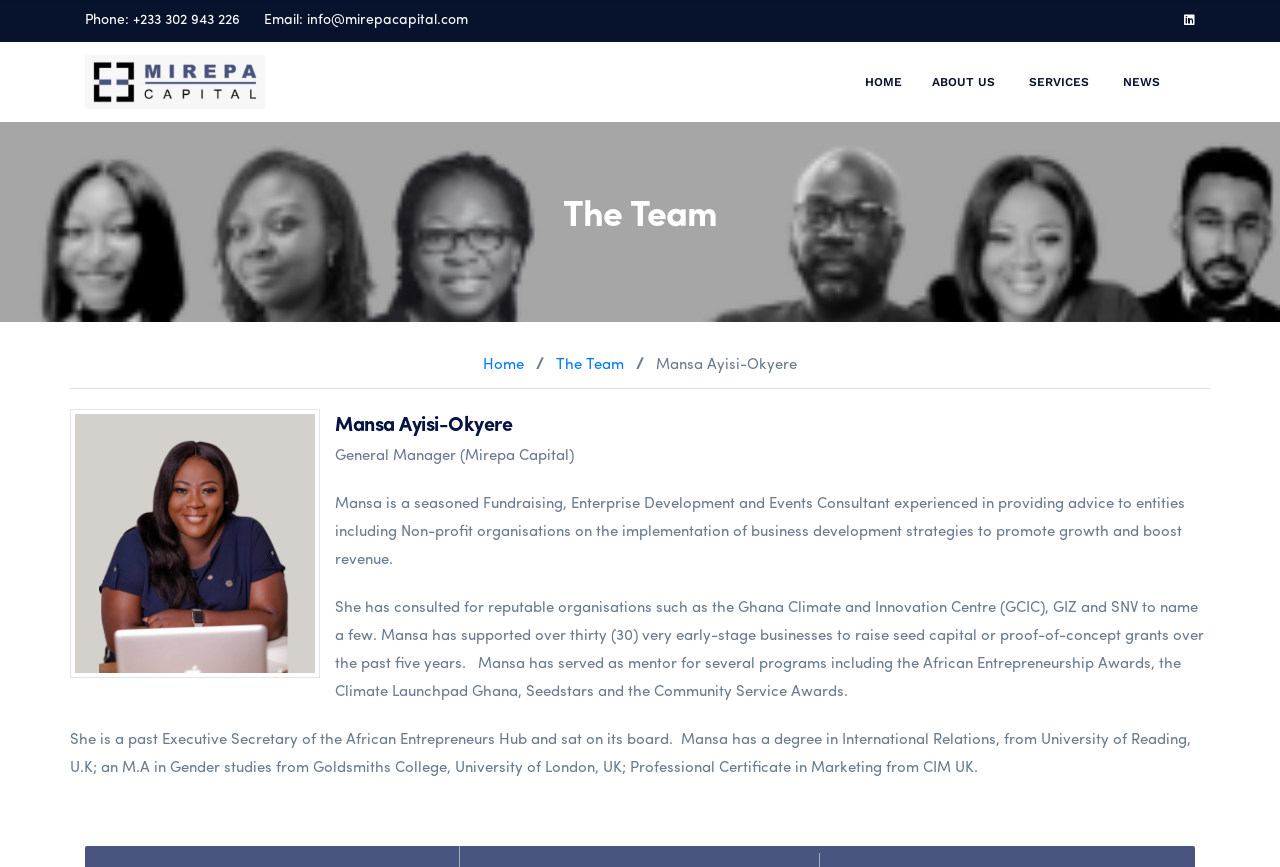Please identify the bounding box coordinates of the element I need to click to follow this instruction: "Go to the home page".

[0.664, 0.048, 0.716, 0.141]